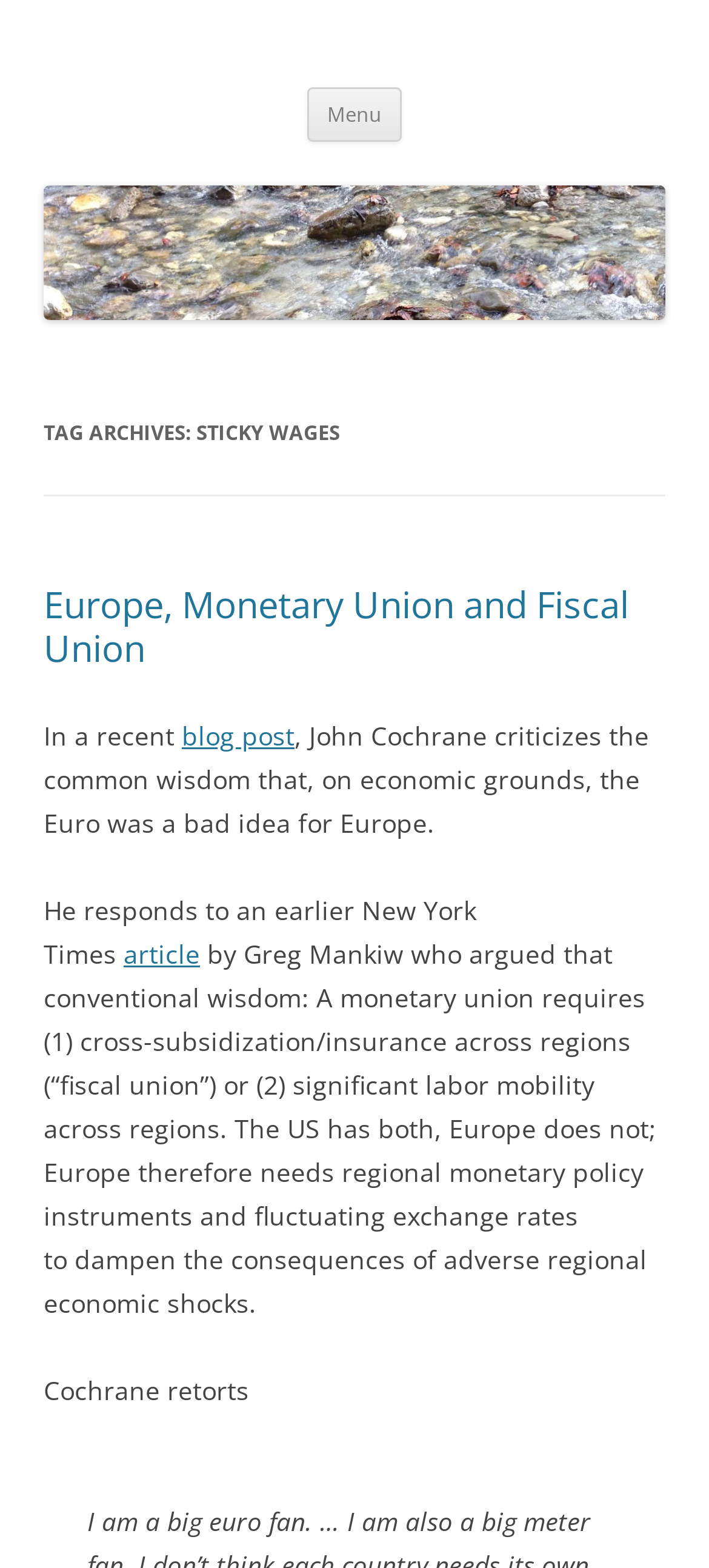Find the bounding box coordinates corresponding to the UI element with the description: "News". The coordinates should be formatted as [left, top, right, bottom], with values as floats between 0 and 1.

None